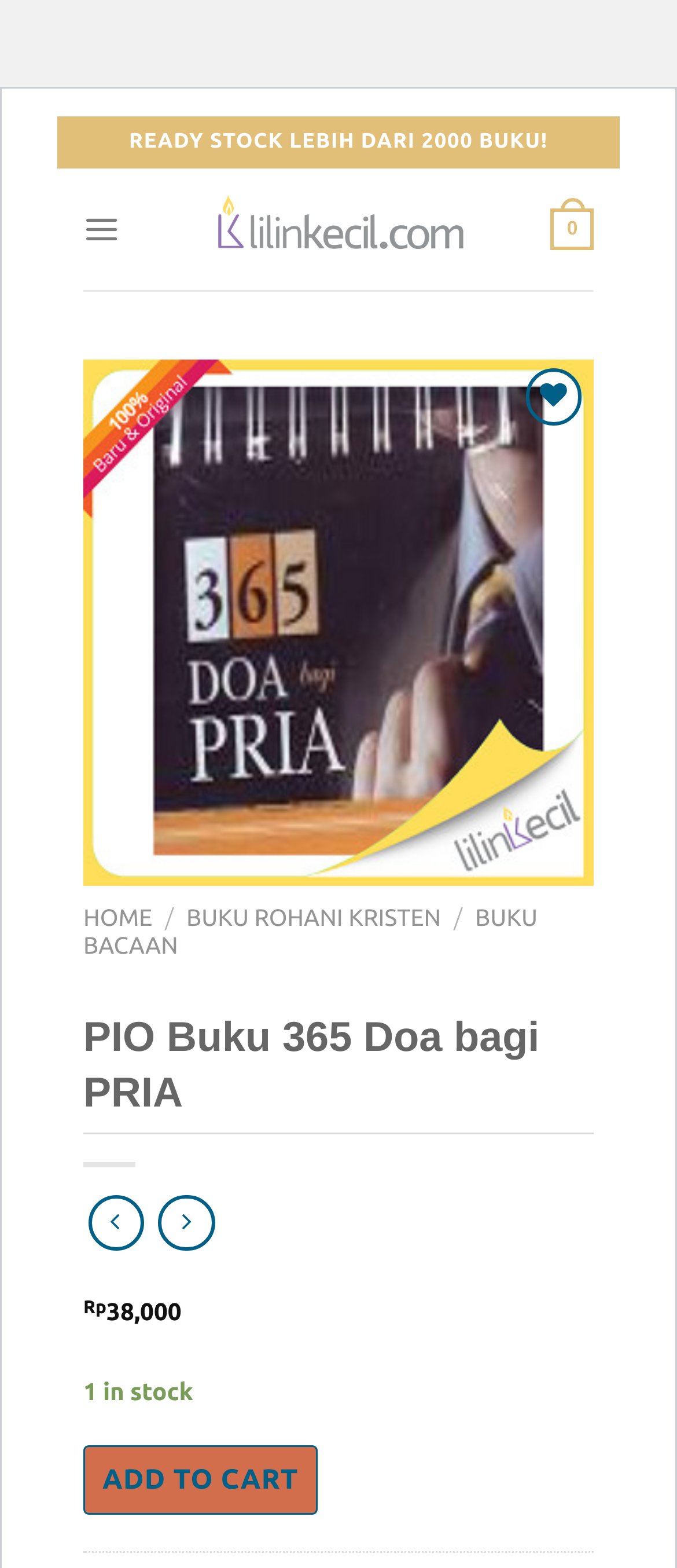Answer the following query with a single word or phrase:
What is the name of the website?

LilinKecil.com